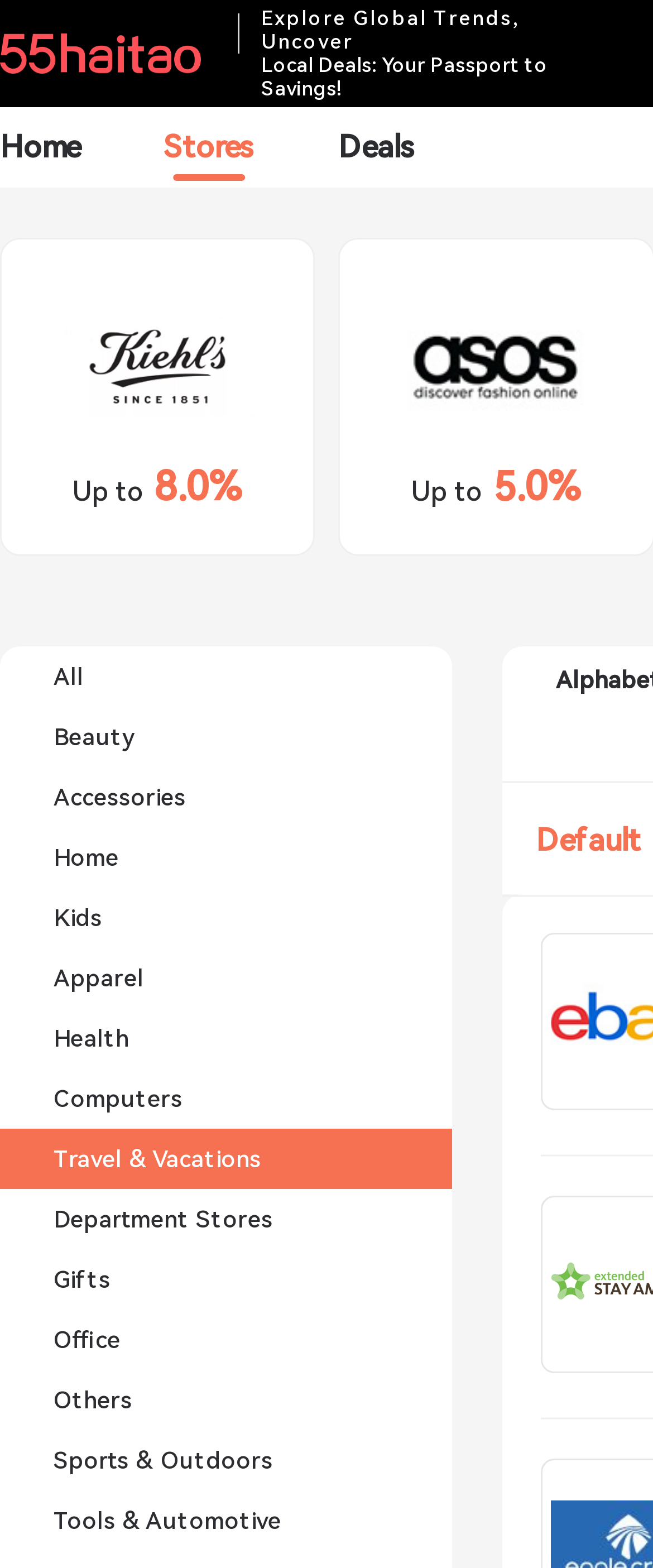Locate the bounding box coordinates of the area you need to click to fulfill this instruction: 'Check out Department Stores'. The coordinates must be in the form of four float numbers ranging from 0 to 1: [left, top, right, bottom].

[0.0, 0.758, 0.692, 0.797]